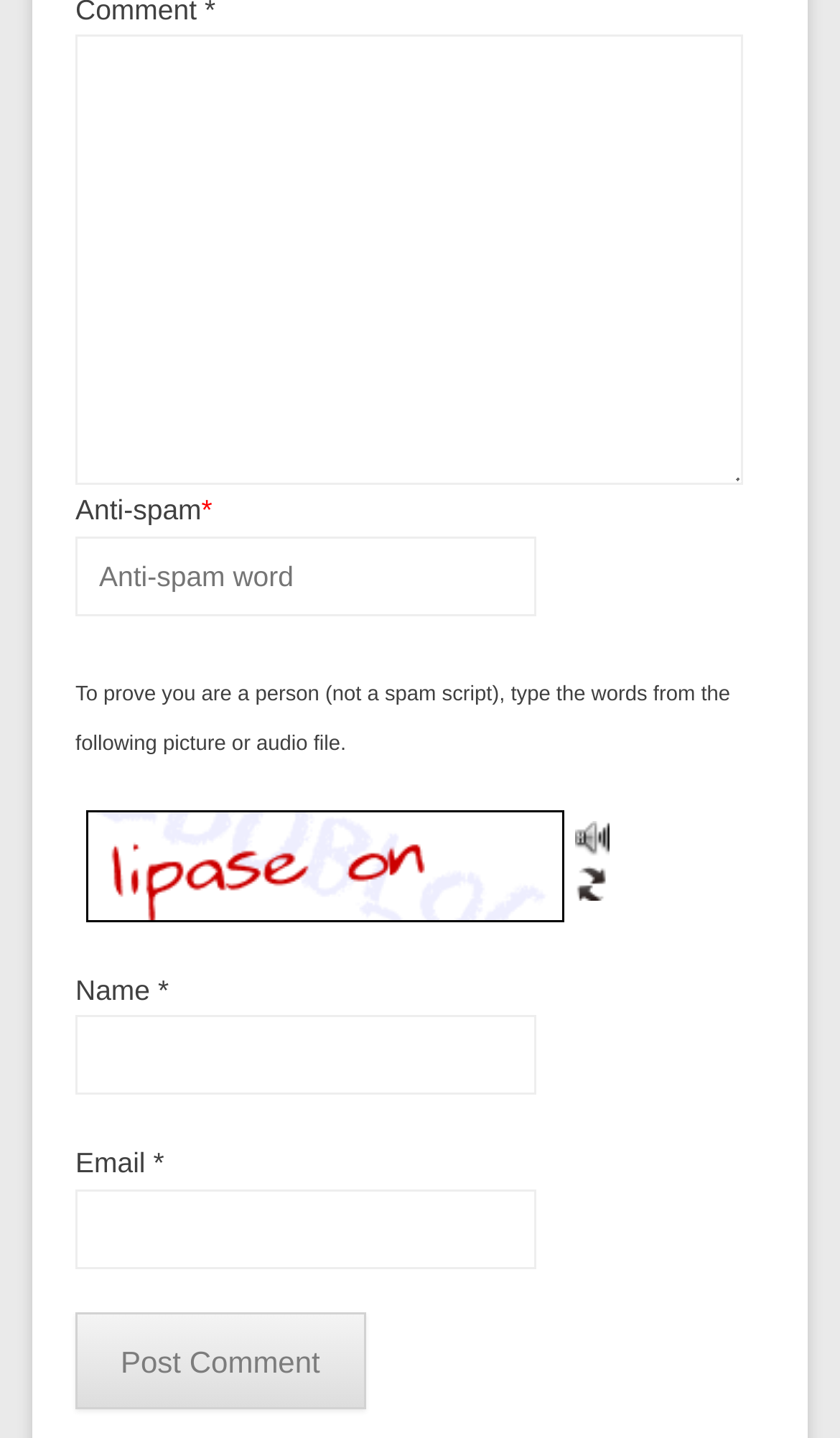Determine the bounding box coordinates (top-left x, top-left y, bottom-right x, bottom-right y) of the UI element described in the following text: Listen

[0.685, 0.571, 0.726, 0.595]